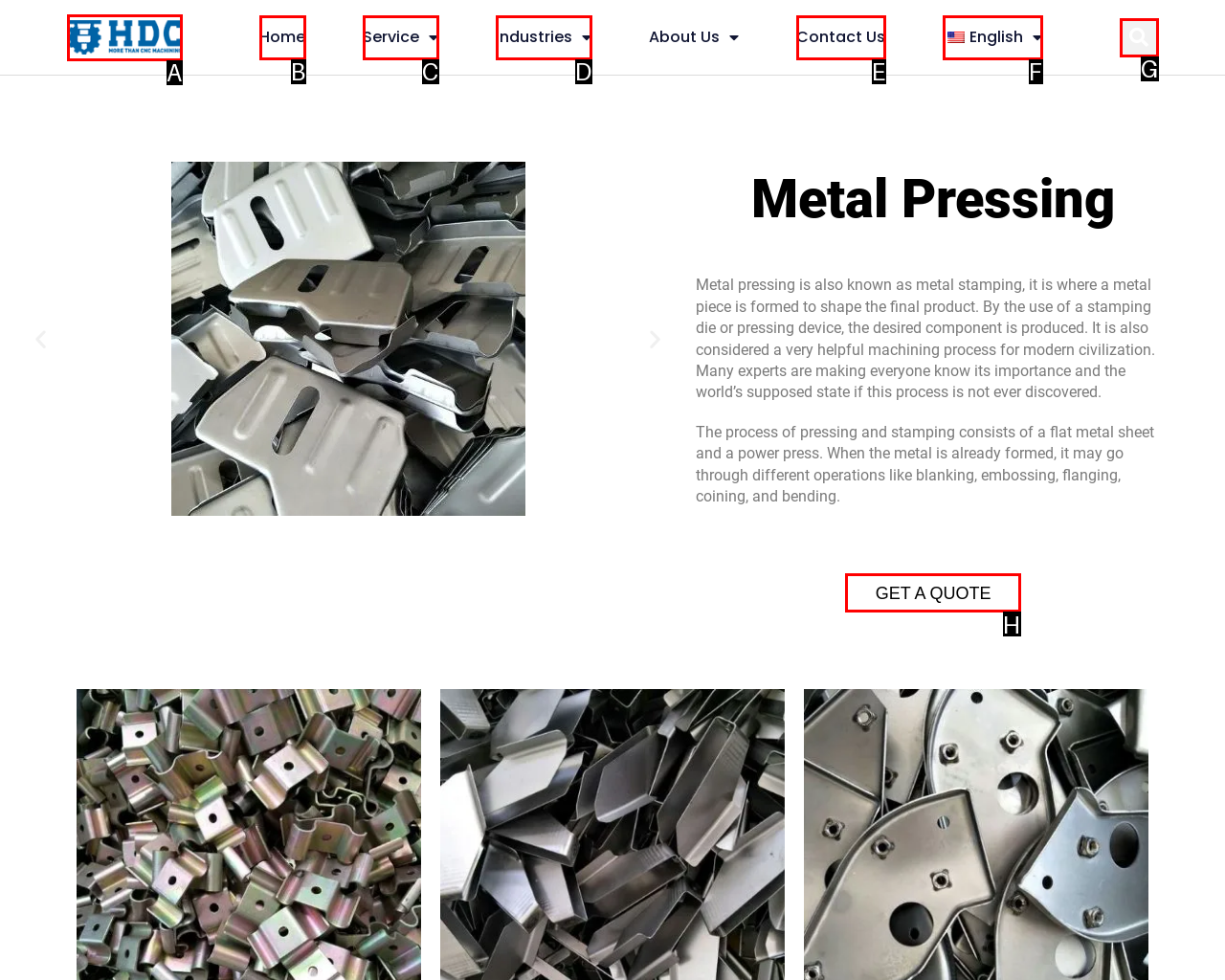Which option aligns with the description: GET A QUOTE? Respond by selecting the correct letter.

H